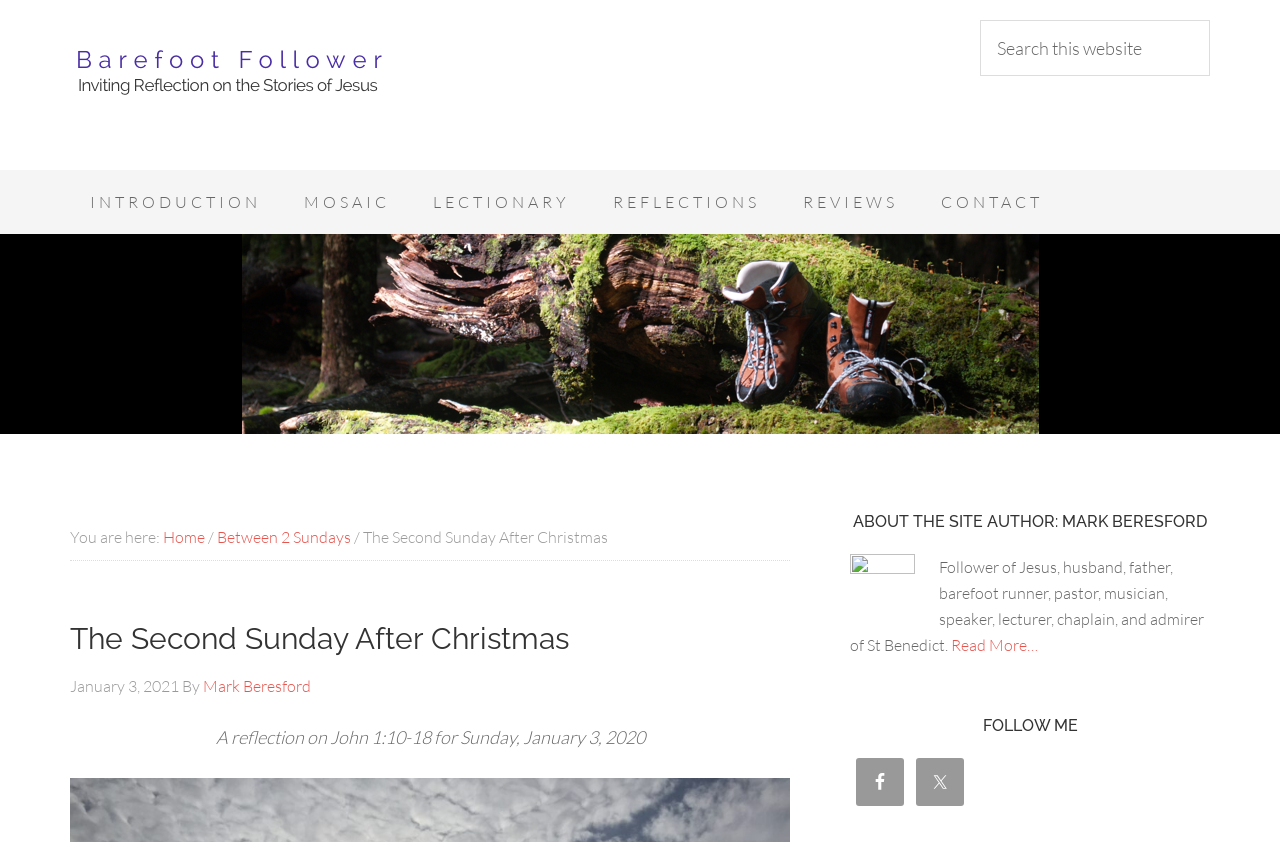Please provide a one-word or phrase answer to the question: 
What social media platforms can you follow the author on?

Facebook and Twitter